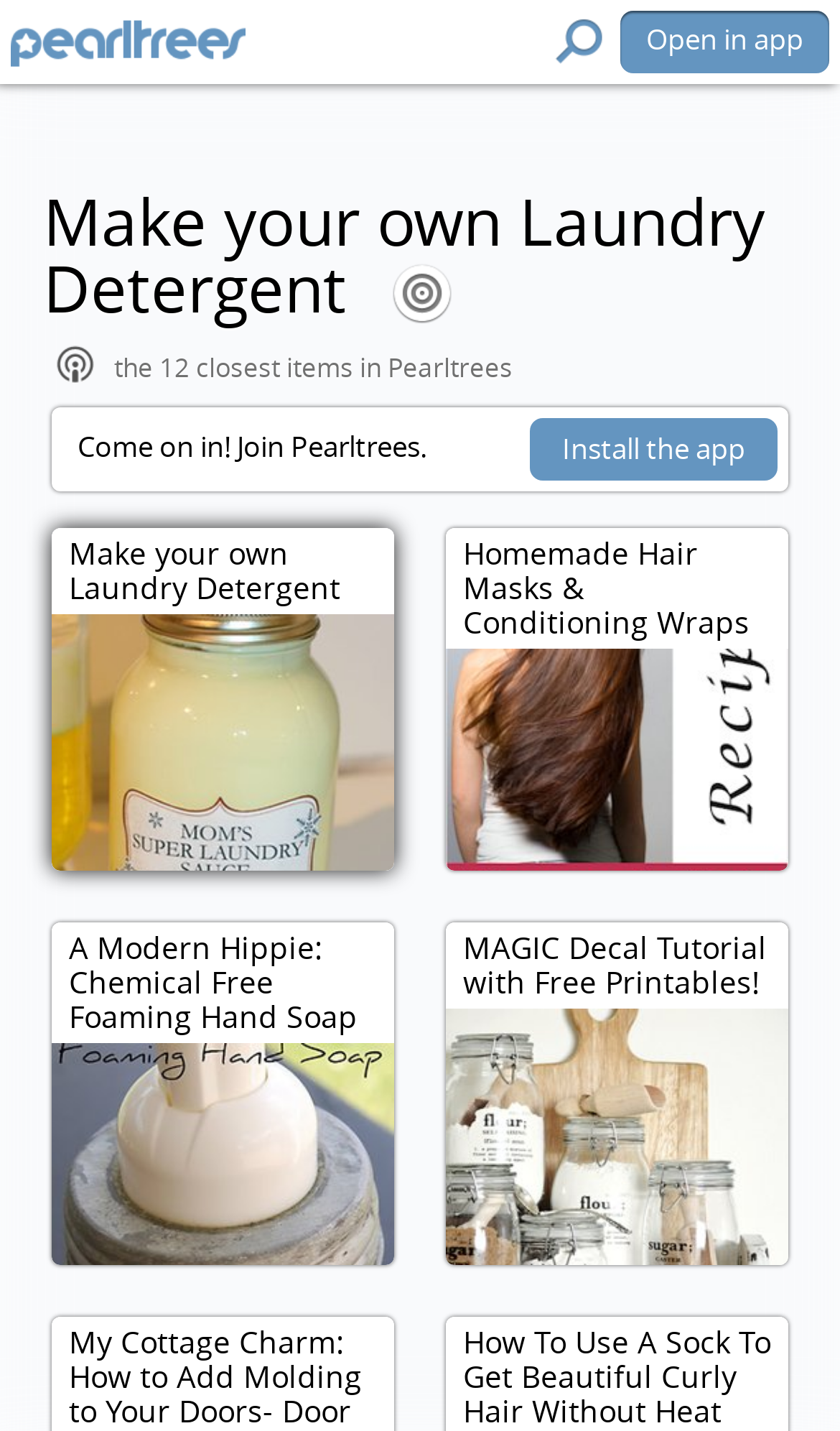Is there an invitation to join a community?
Refer to the image and respond with a one-word or short-phrase answer.

Yes